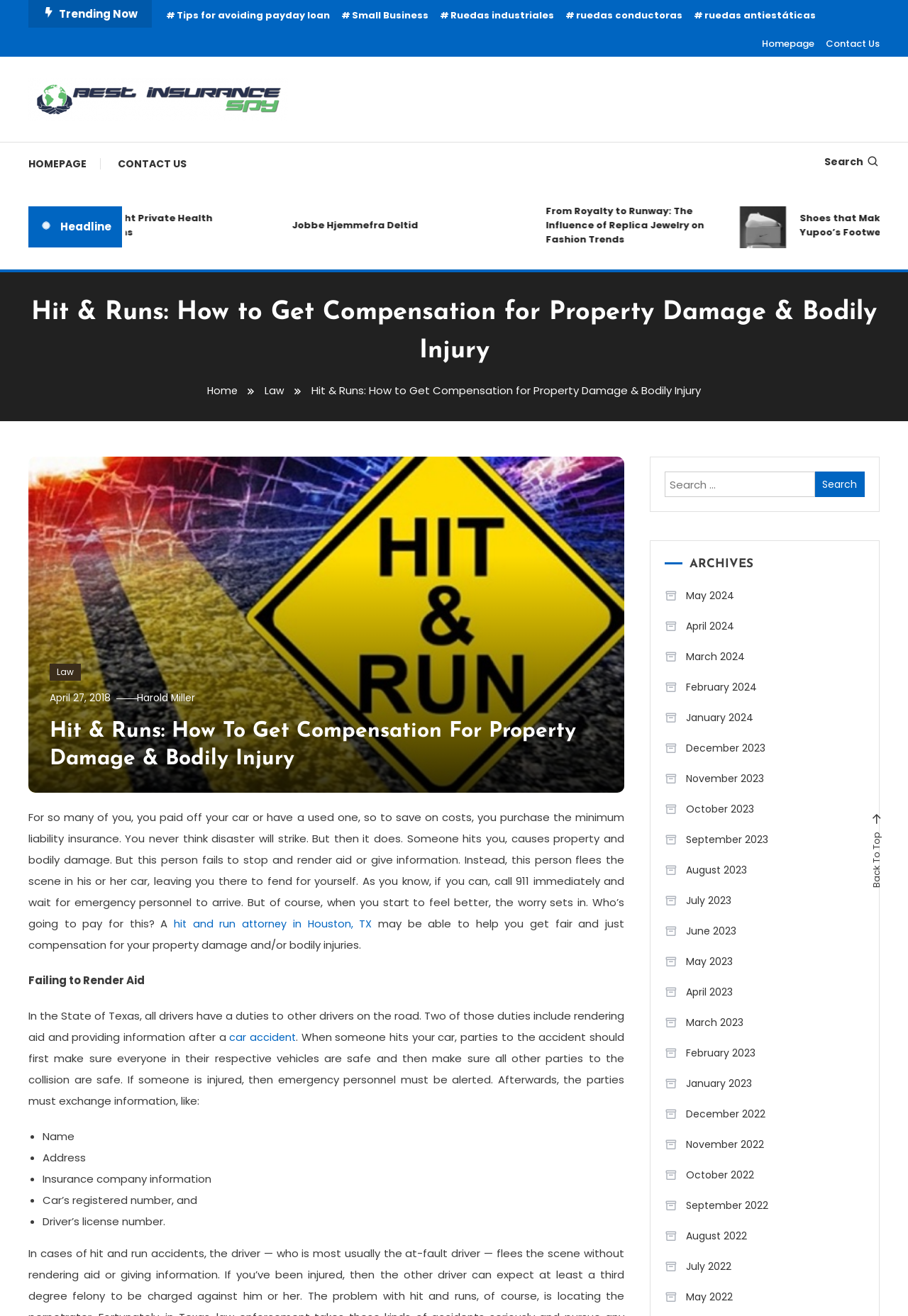What is the author of the article?
Please use the visual content to give a single word or phrase answer.

Harold Miller